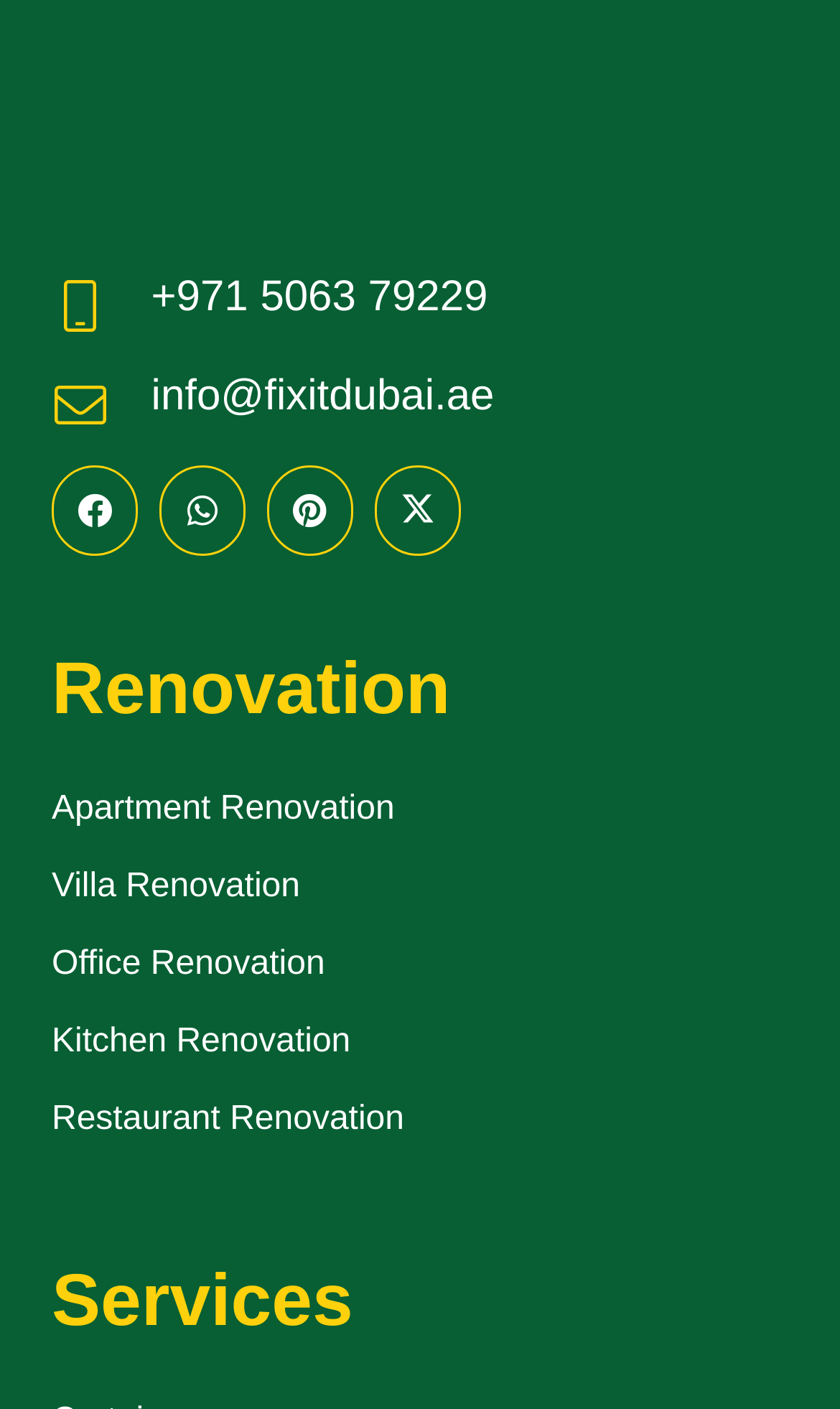Can you identify the bounding box coordinates of the clickable region needed to carry out this instruction: 'View Apartment Renovation services'? The coordinates should be four float numbers within the range of 0 to 1, stated as [left, top, right, bottom].

[0.062, 0.561, 0.47, 0.587]